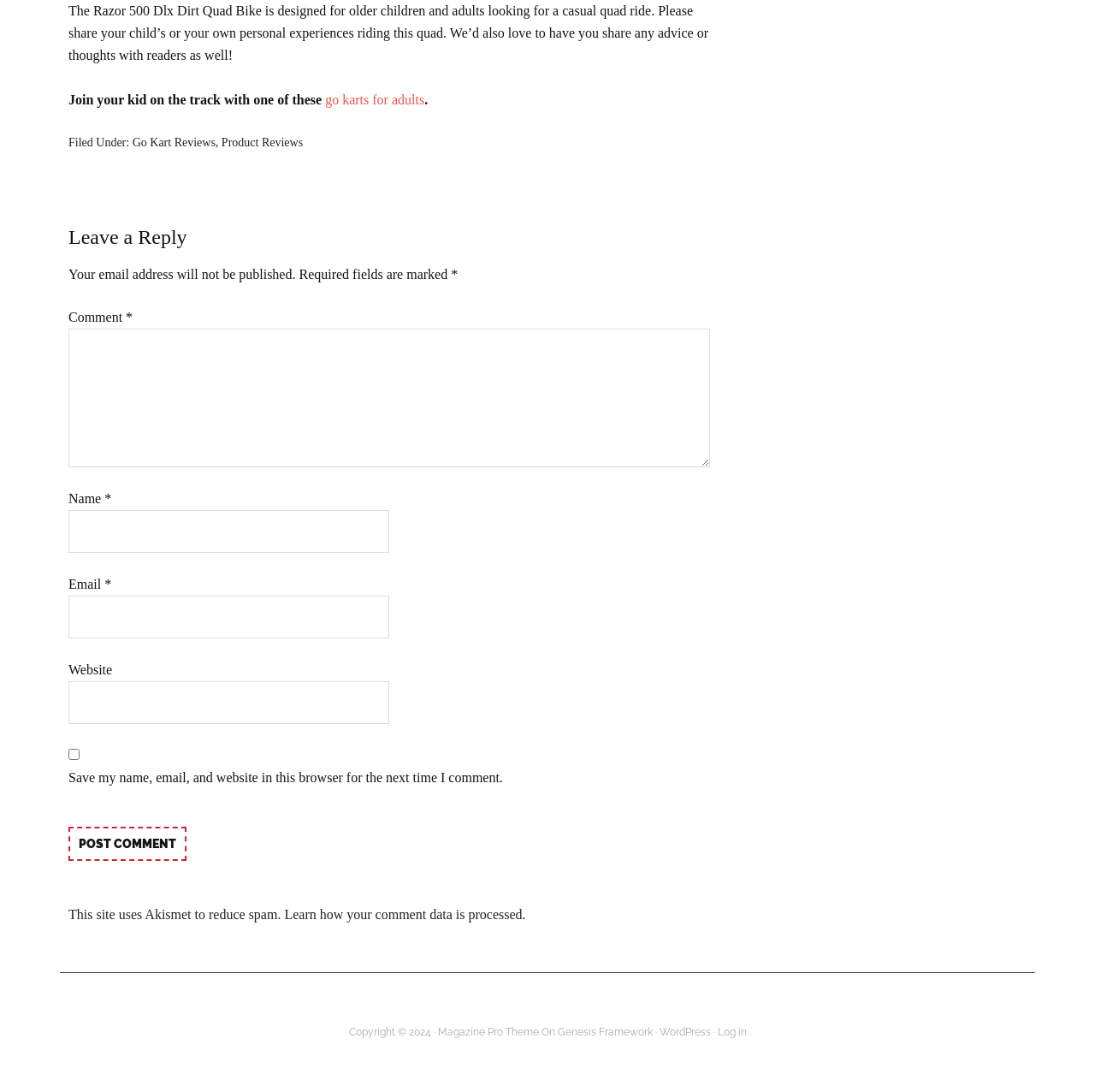Please answer the following question using a single word or phrase: 
What is the purpose of the 'Save my name, email, and website in this browser' checkbox?

To save user data for future comments